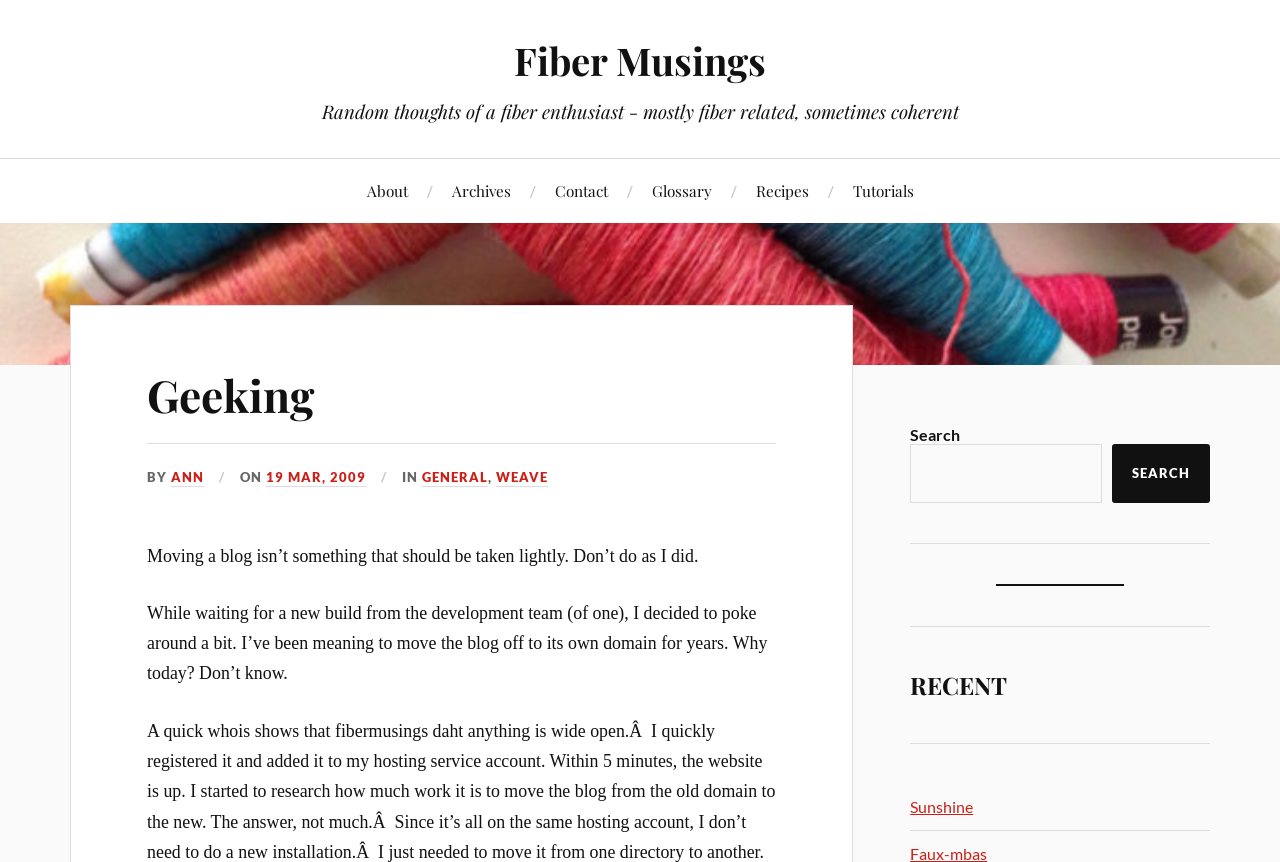What is the purpose of the search box?
Using the image, elaborate on the answer with as much detail as possible.

The search box is provided to allow users to search for specific content within the blog, as indicated by the label 'Search' above the search box.